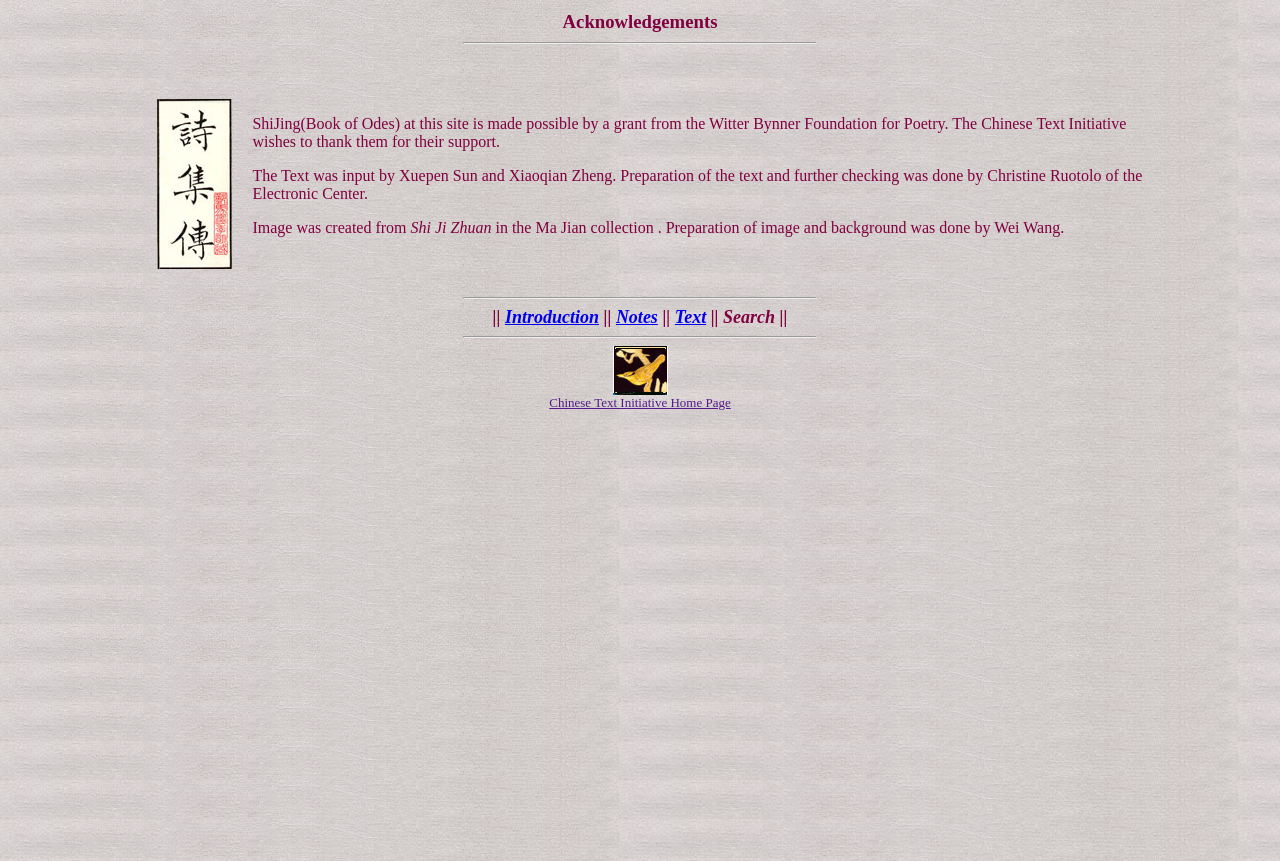Determine the bounding box coordinates for the UI element described. Format the coordinates as (top-left x, top-left y, bottom-right x, bottom-right y) and ensure all values are between 0 and 1. Element description: Text

[0.527, 0.357, 0.552, 0.38]